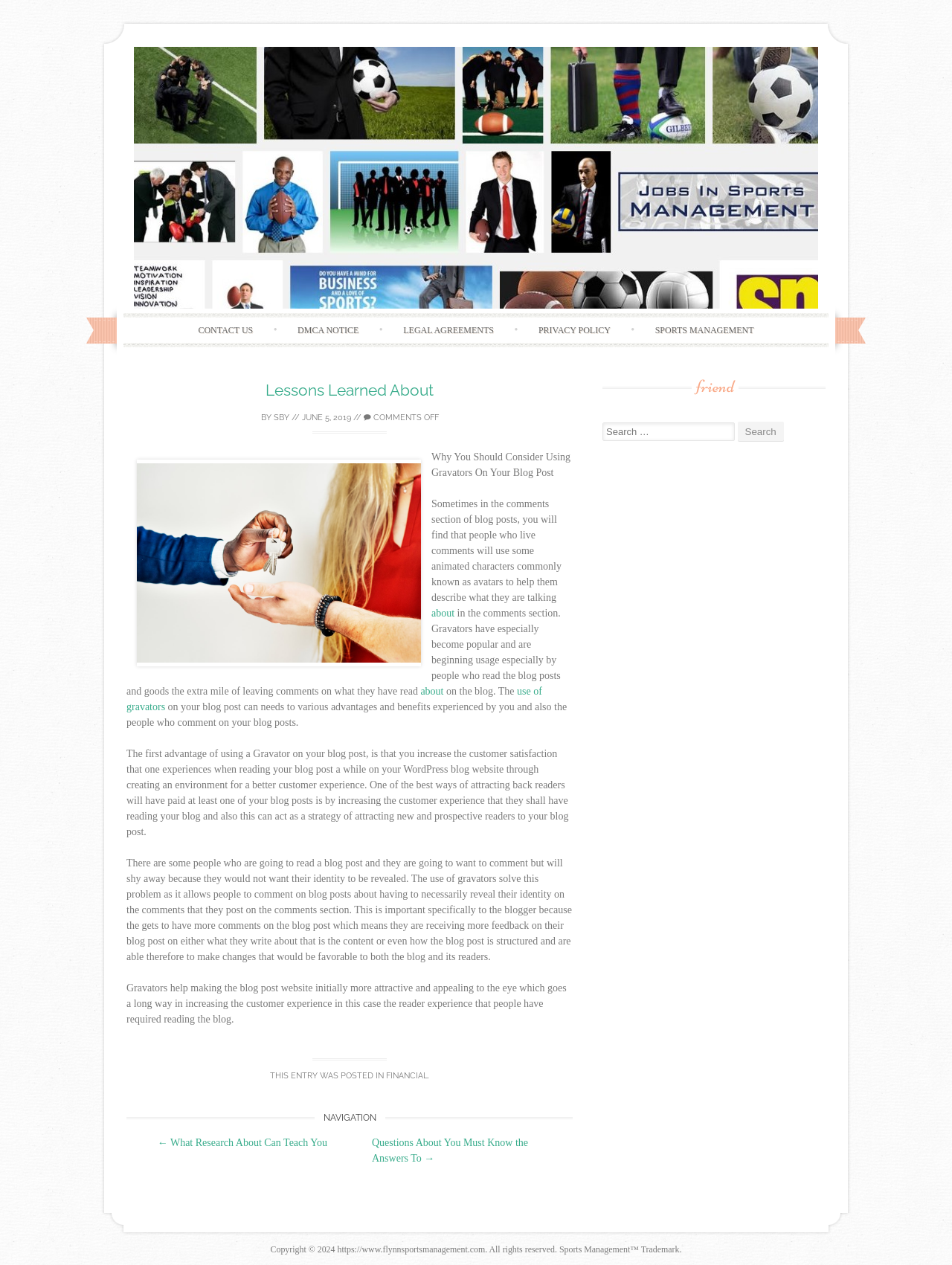Identify the bounding box coordinates for the element you need to click to achieve the following task: "Explore the 'Featured' section". The coordinates must be four float values ranging from 0 to 1, formatted as [left, top, right, bottom].

None